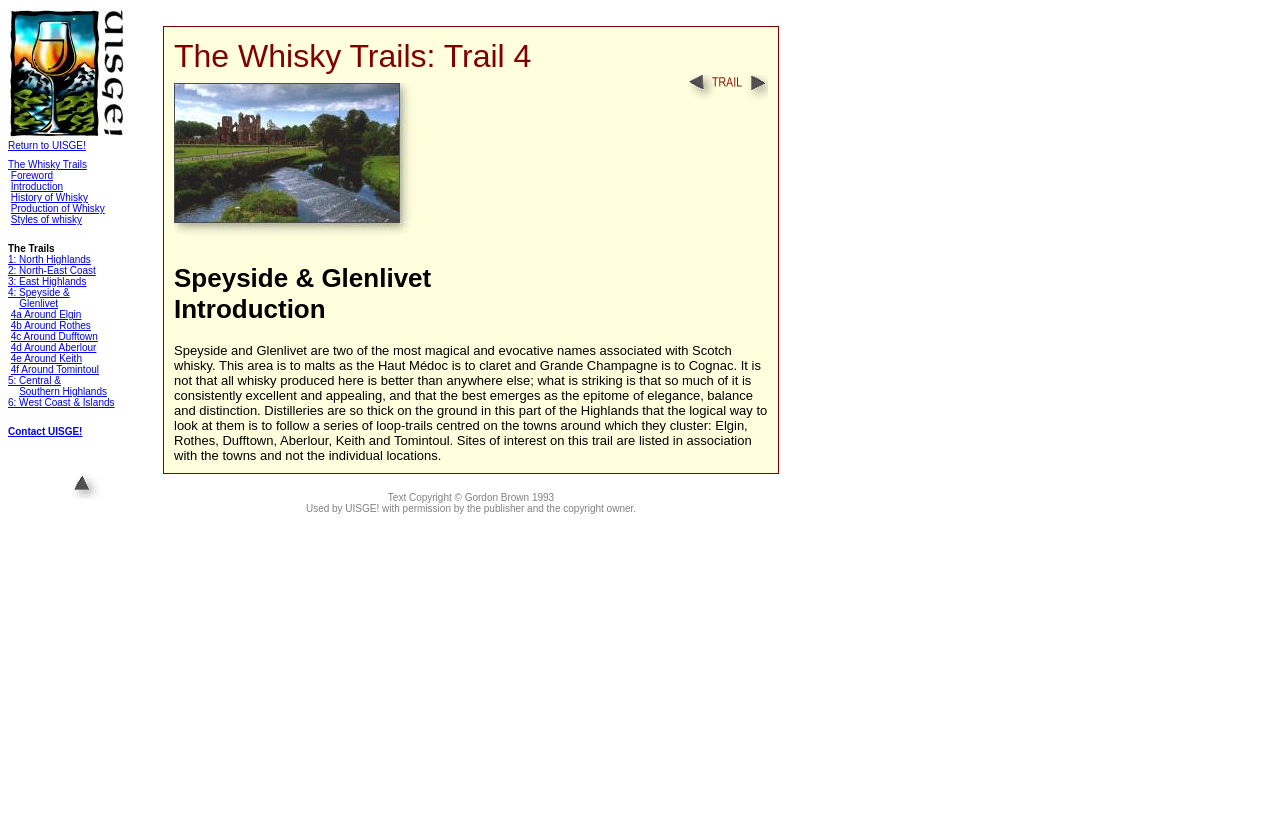Could you provide the bounding box coordinates for the portion of the screen to click to complete this instruction: "visit the page for 4a Around Elgin"?

[0.008, 0.371, 0.064, 0.384]